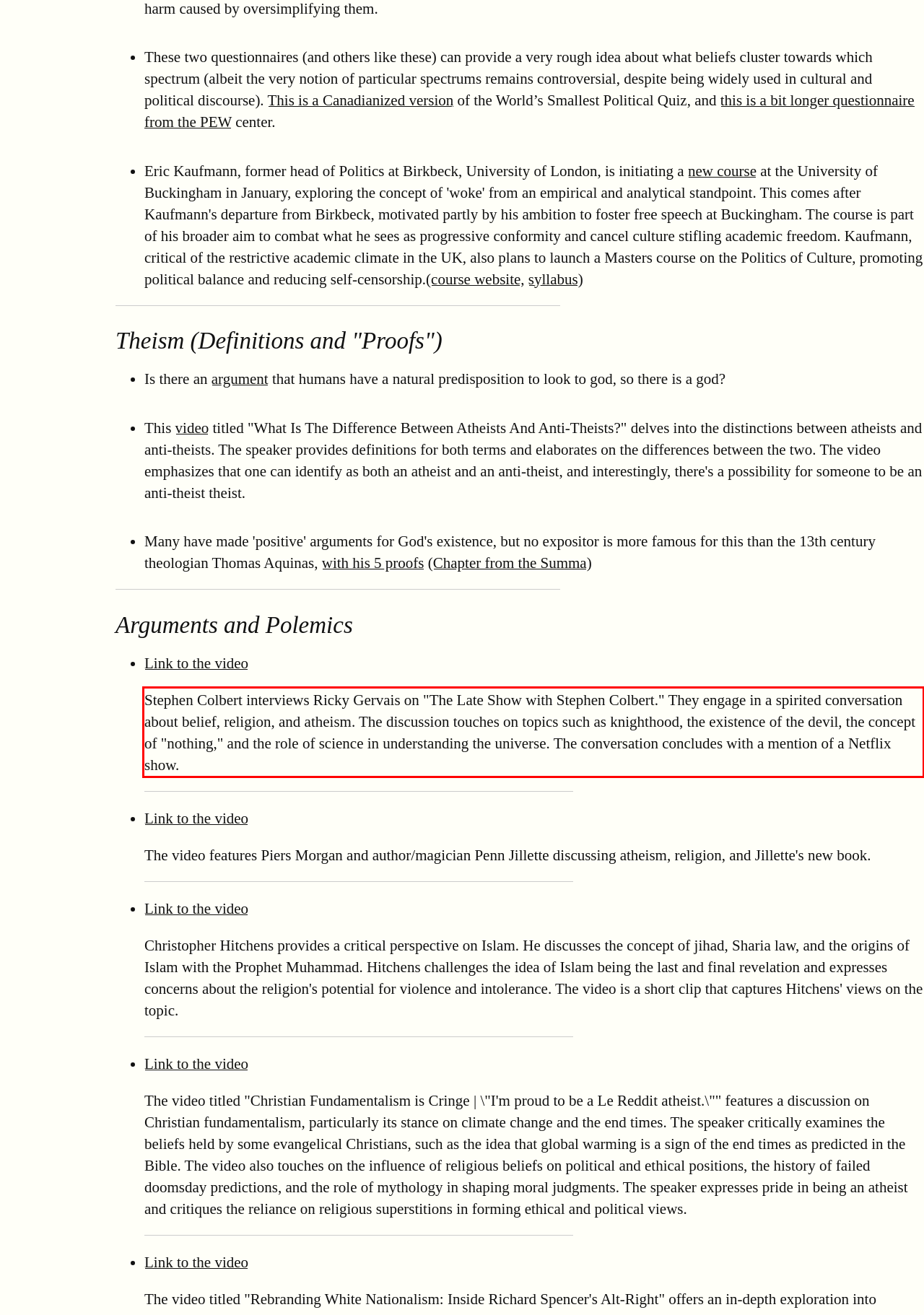Please examine the screenshot of the webpage and read the text present within the red rectangle bounding box.

Stephen Colbert interviews Ricky Gervais on "The Late Show with Stephen Colbert." They engage in a spirited conversation about belief, religion, and atheism. The discussion touches on topics such as knighthood, the existence of the devil, the concept of "nothing," and the role of science in understanding the universe. The conversation concludes with a mention of a Netflix show.